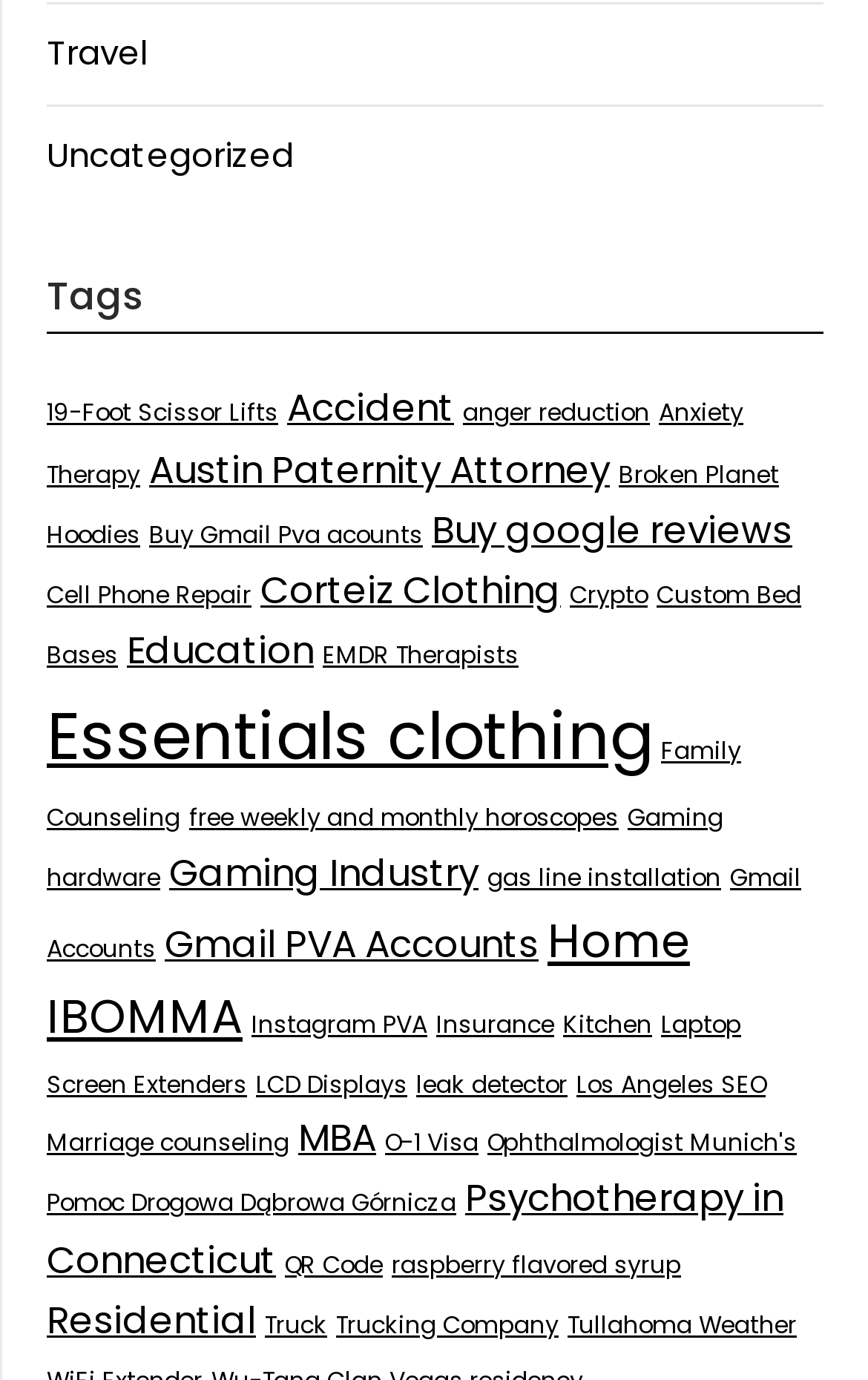What is the last tag listed?
Using the image as a reference, answer with just one word or a short phrase.

Tullahoma Weather